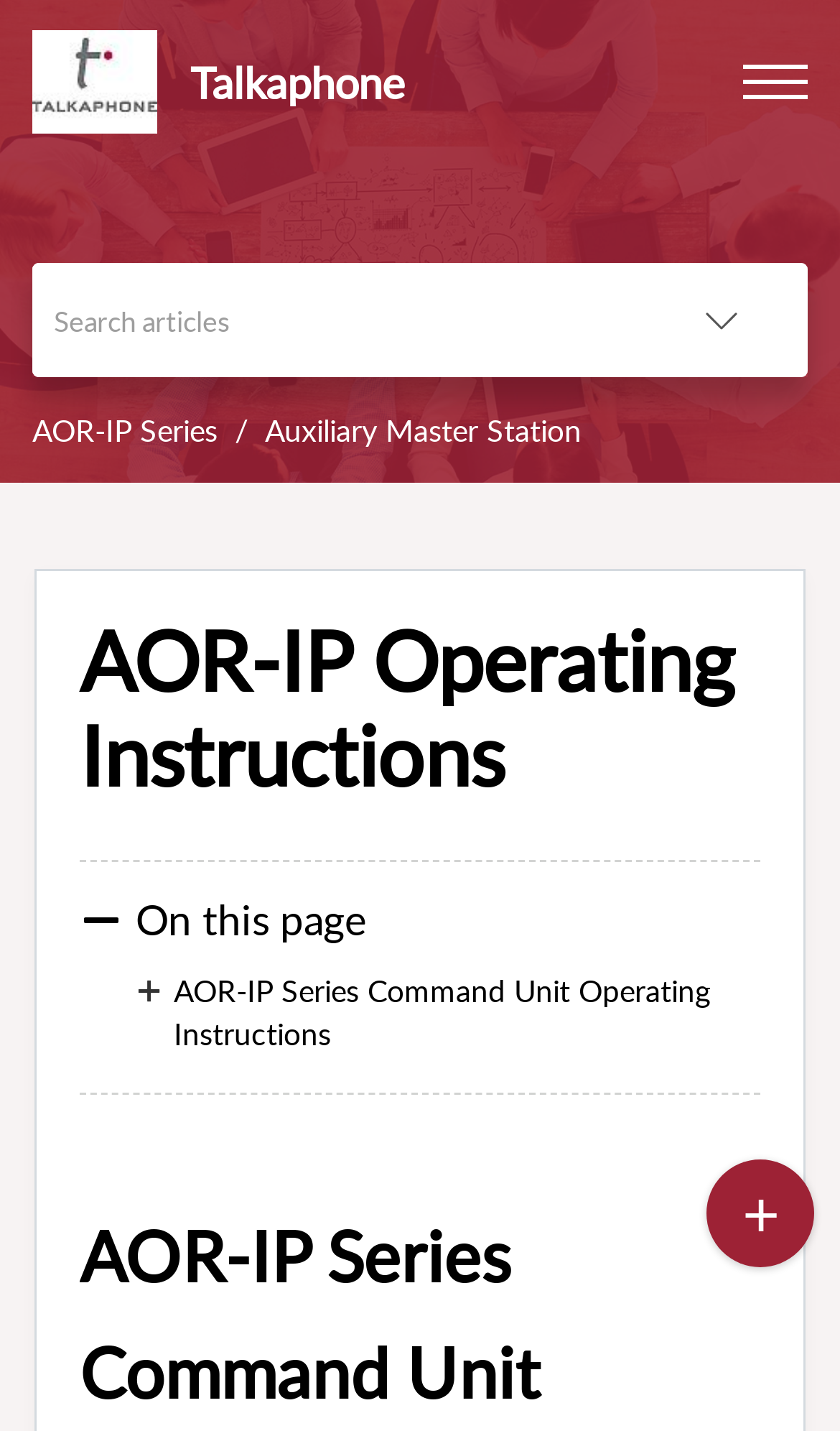Identify the bounding box coordinates of the section that should be clicked to achieve the task described: "read AOR-IP Operating Instructions".

[0.095, 0.429, 0.89, 0.561]